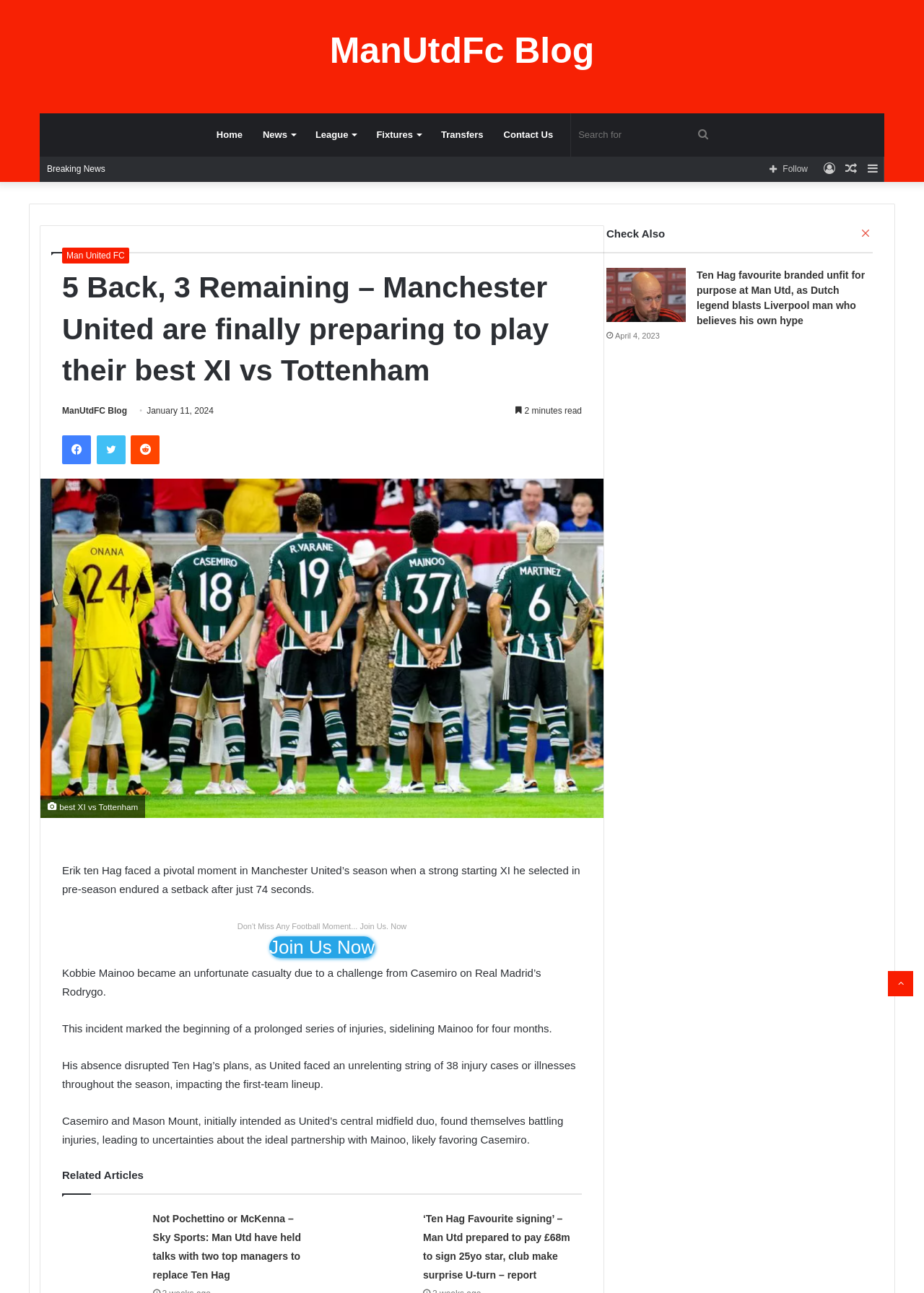Generate the text of the webpage's primary heading.

5 Back, 3 Remaining – Manchester United are finally preparing to play their best XI vs Tottenham